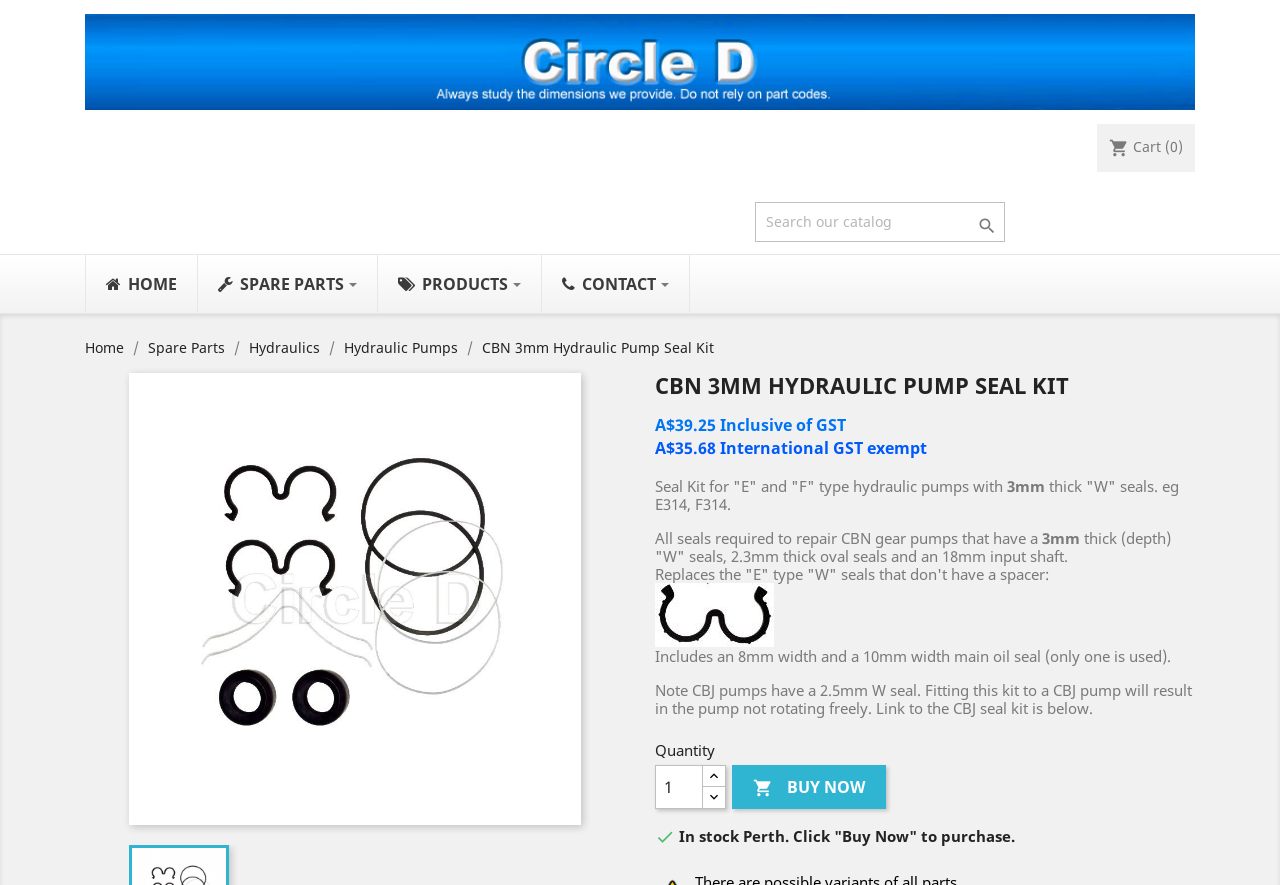Please identify the webpage's heading and generate its text content.

CBN 3MM HYDRAULIC PUMP SEAL KIT